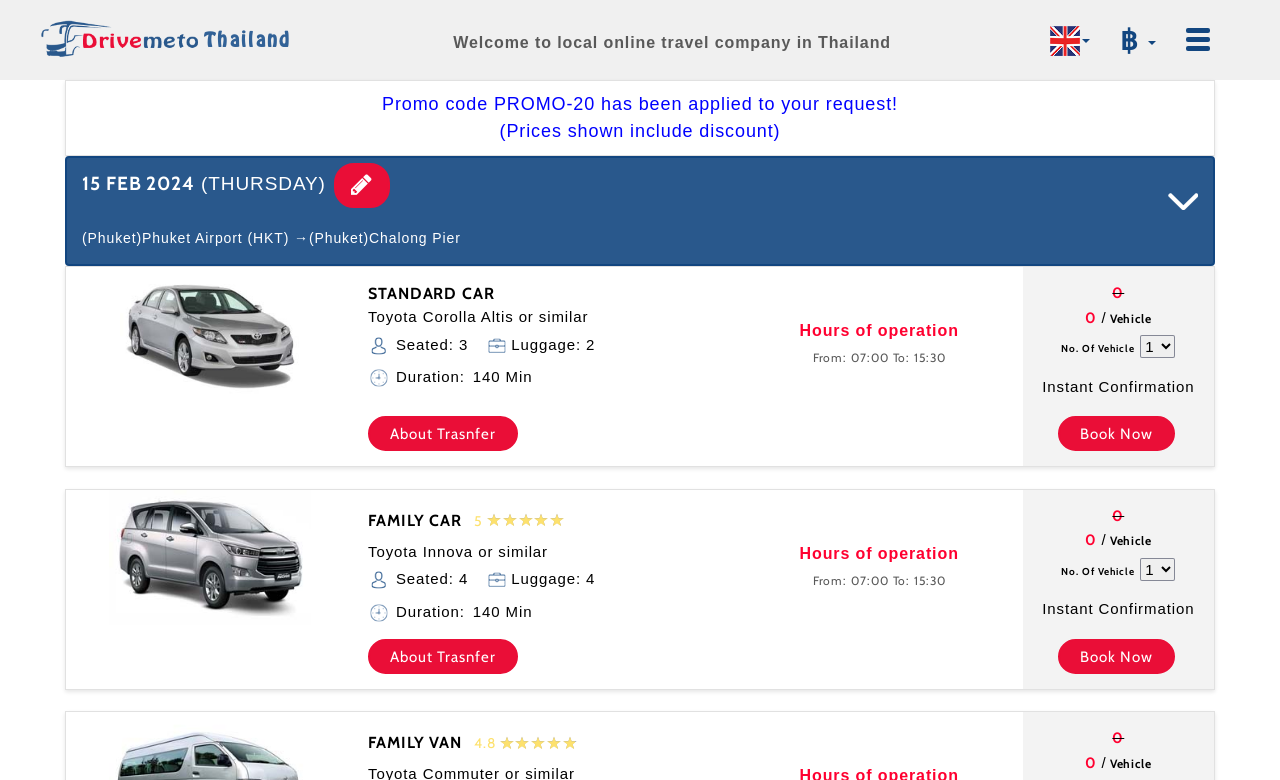Please identify the bounding box coordinates of the area that needs to be clicked to follow this instruction: "Select a family car".

[0.288, 0.652, 0.361, 0.683]